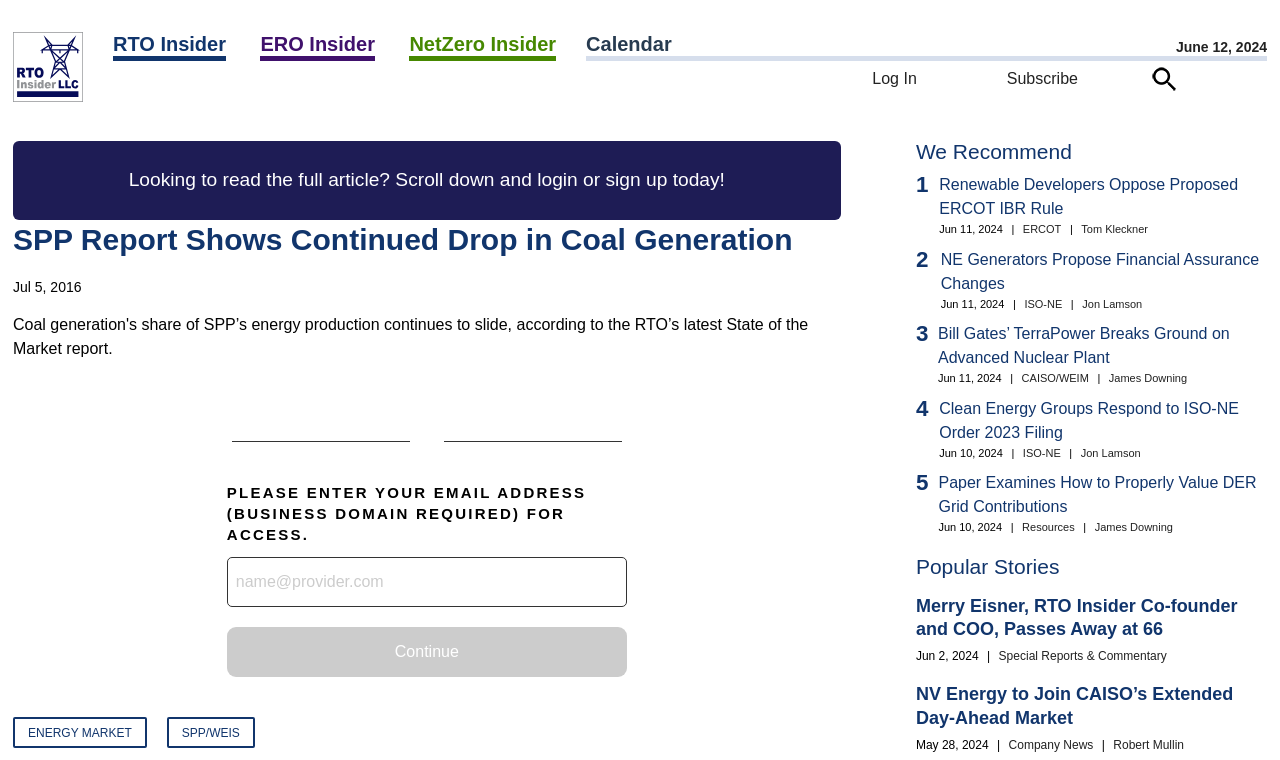Find and indicate the bounding box coordinates of the region you should select to follow the given instruction: "Log in to the website".

[0.681, 0.092, 0.716, 0.114]